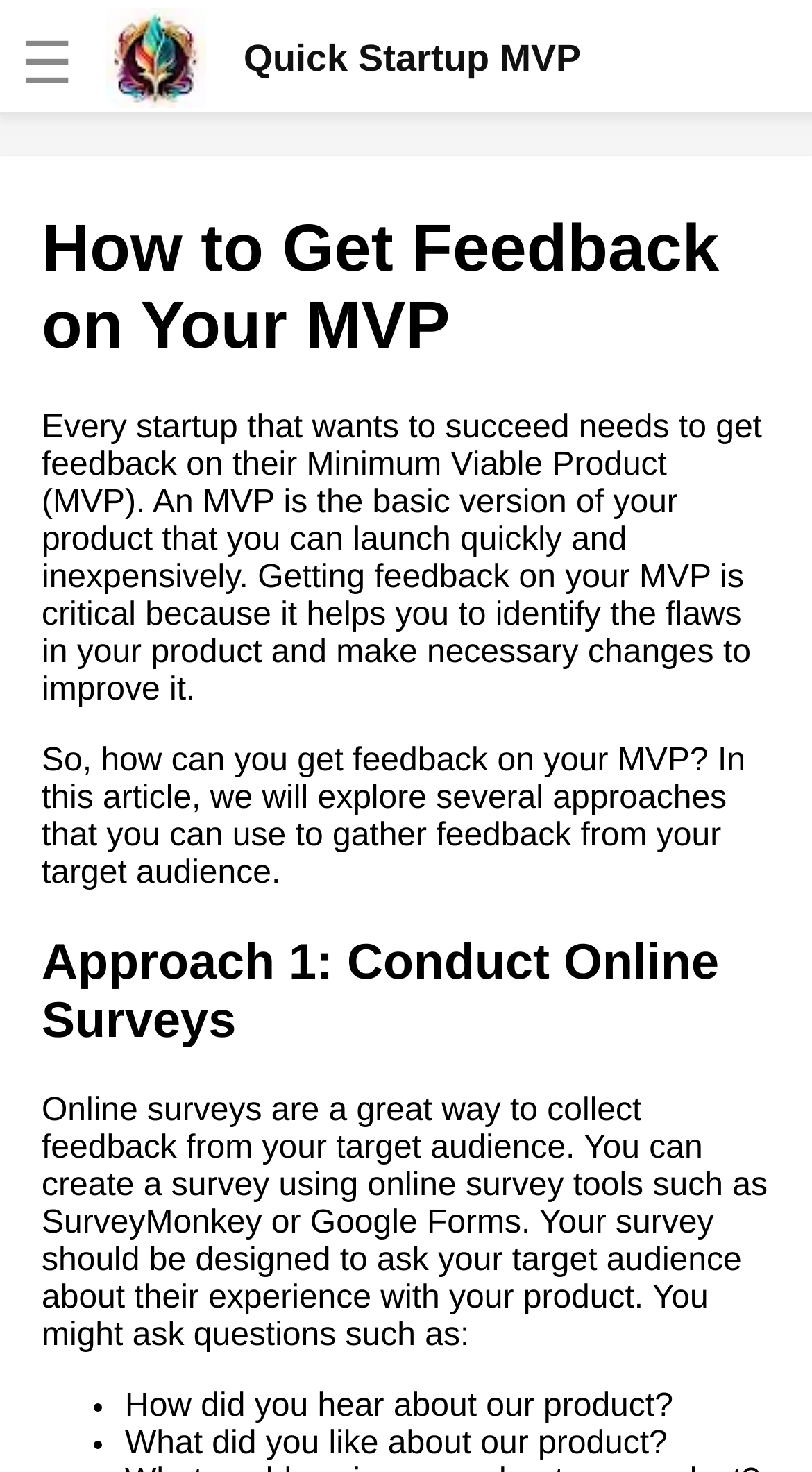Find the bounding box coordinates of the clickable area required to complete the following action: "Learn about the top 10 MVP frameworks to use for your startup".

[0.038, 0.615, 0.615, 0.689]